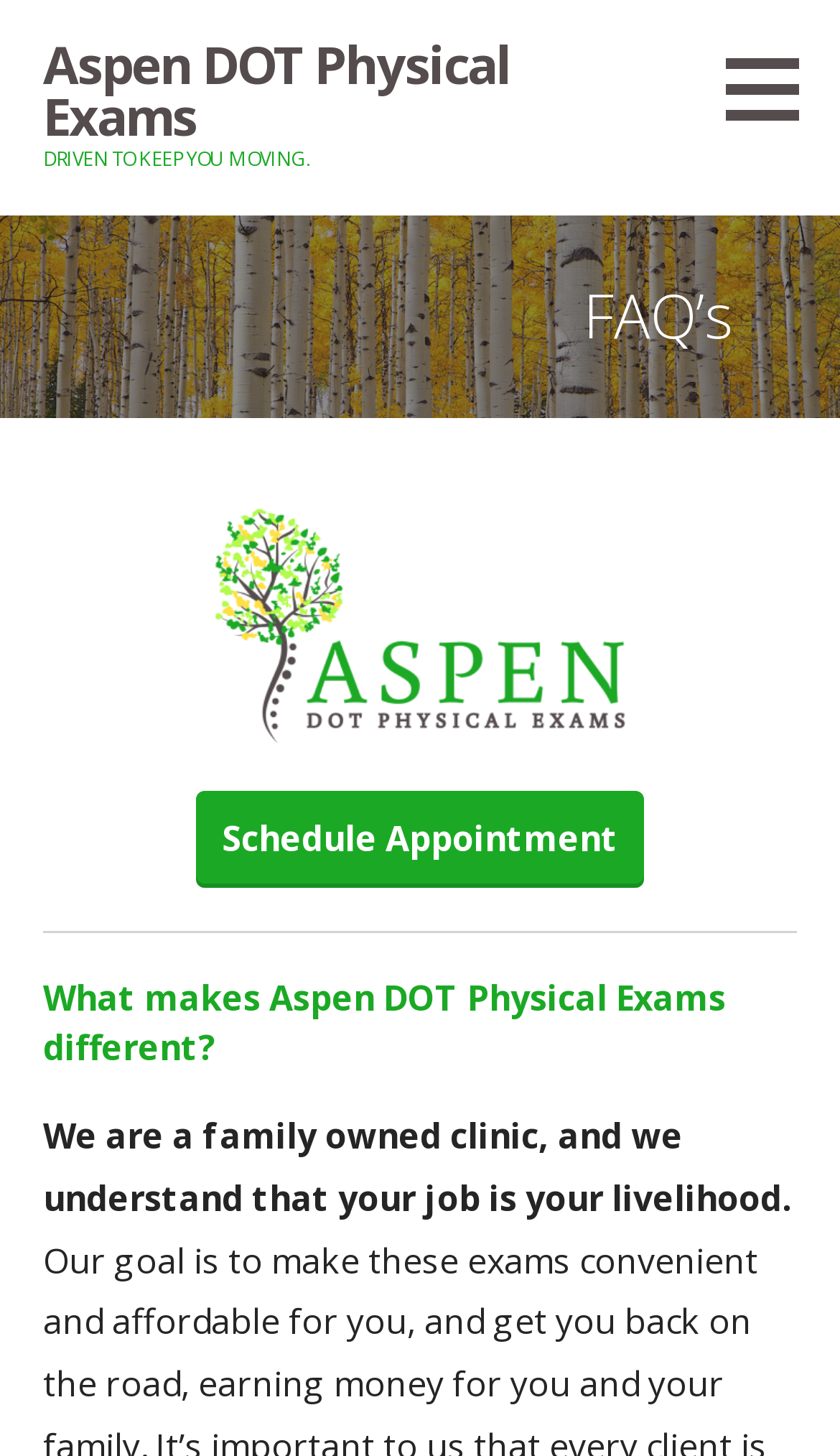Answer the question below with a single word or a brief phrase: 
What is the name of the clinic?

Aspen DOT Physical Exams